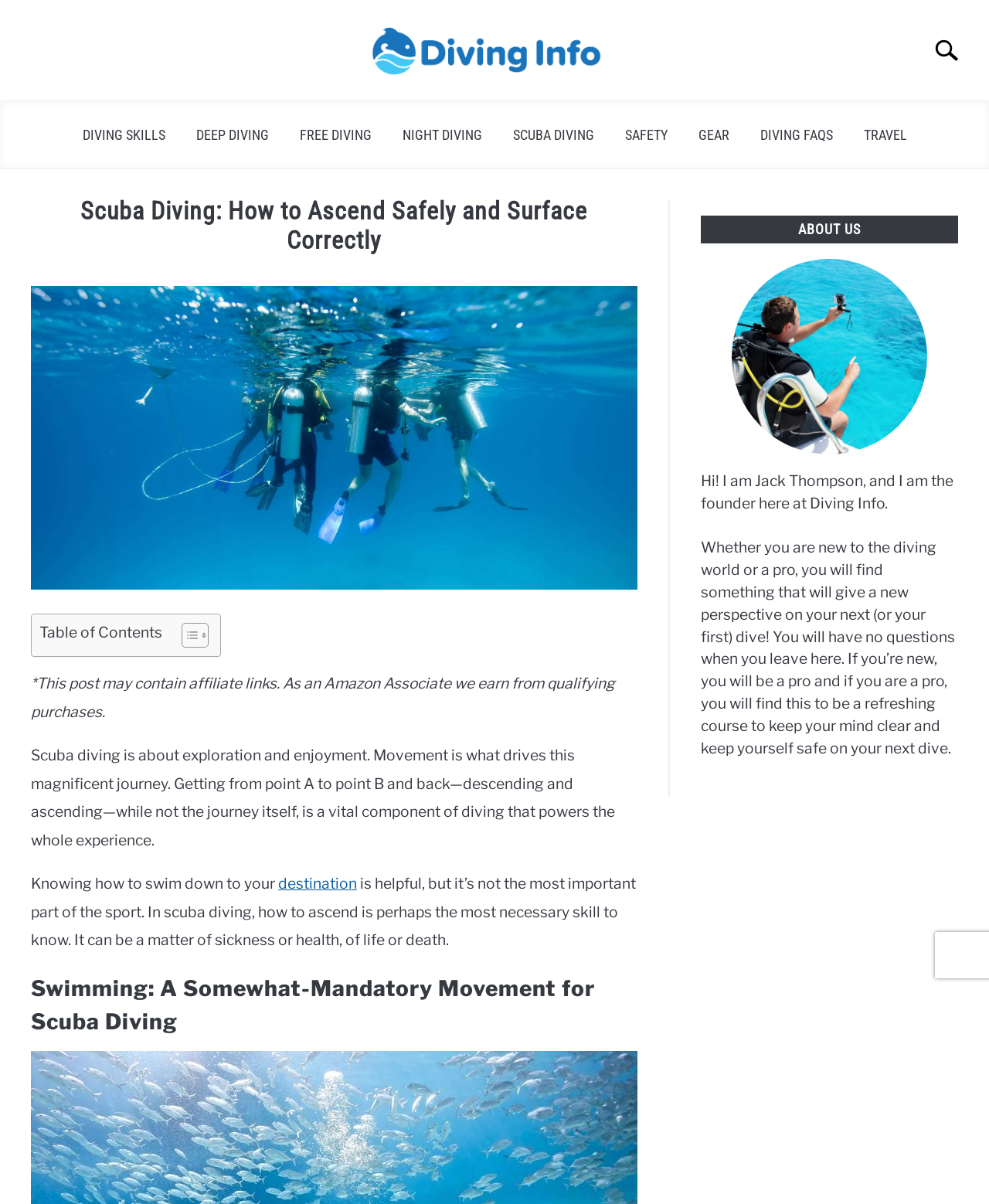Answer the question below in one word or phrase:
What is the importance of ascending in scuba diving?

It can be a matter of life or death